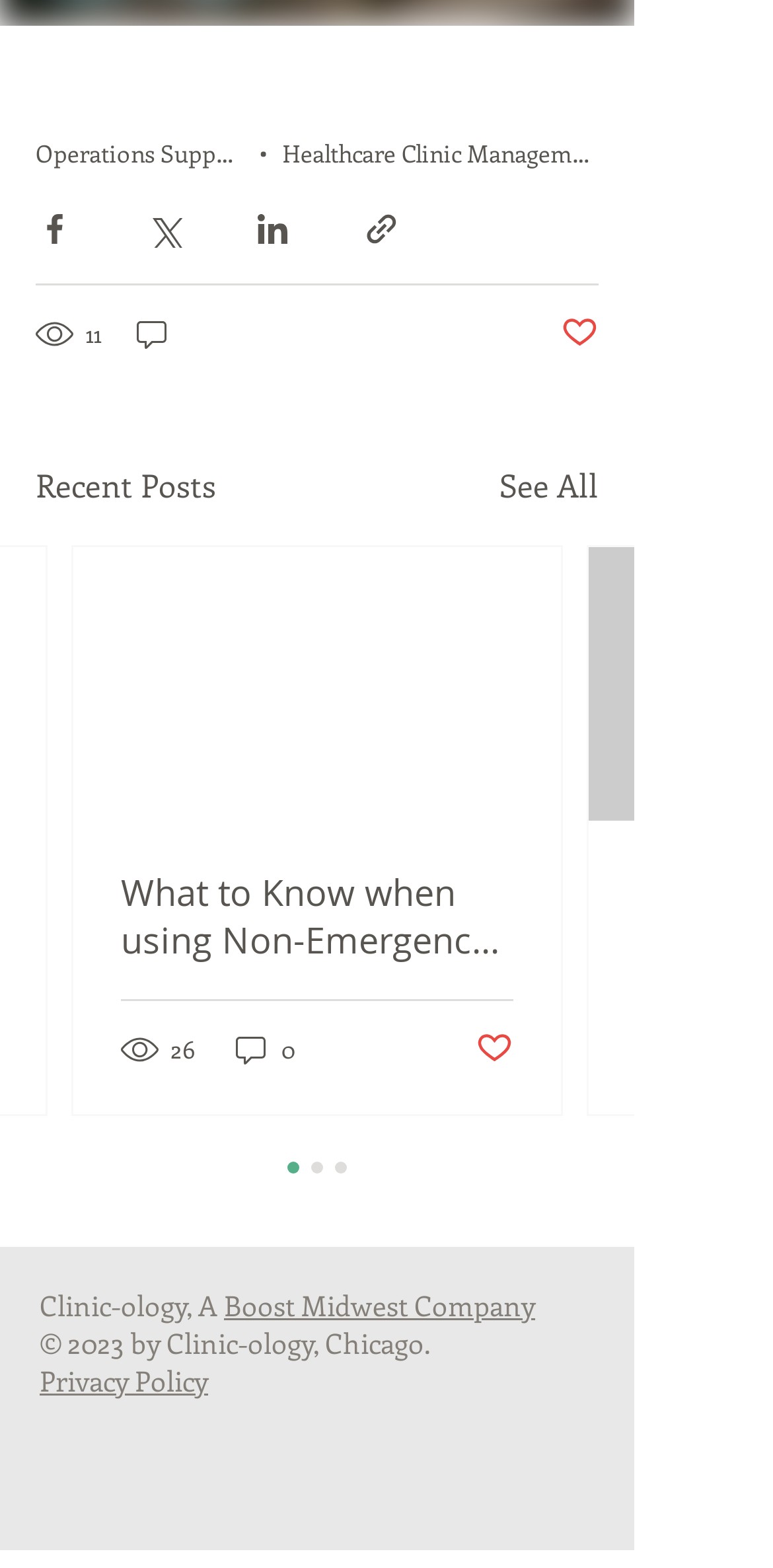Using a single word or phrase, answer the following question: 
How many recent posts are displayed on the webpage?

1